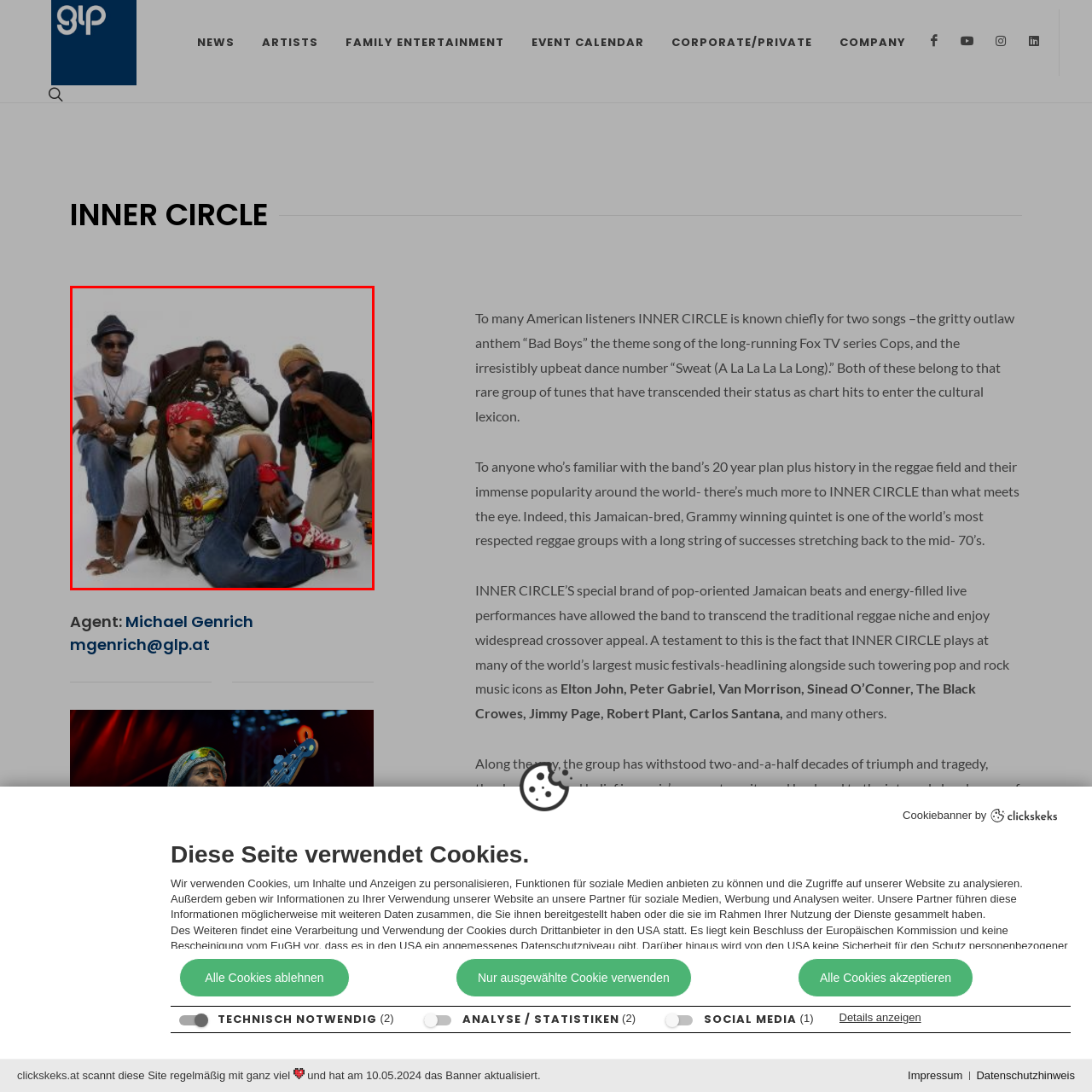Examine the segment of the image contained within the black box and respond comprehensively to the following question, based on the visual content: 
What is the color of the bandana worn by the seated artist?

The foreground showcases one artist seated on the ground, adorned in a casual gray T-shirt with vibrant colors and wearing a red bandana, which adds a flair of style.